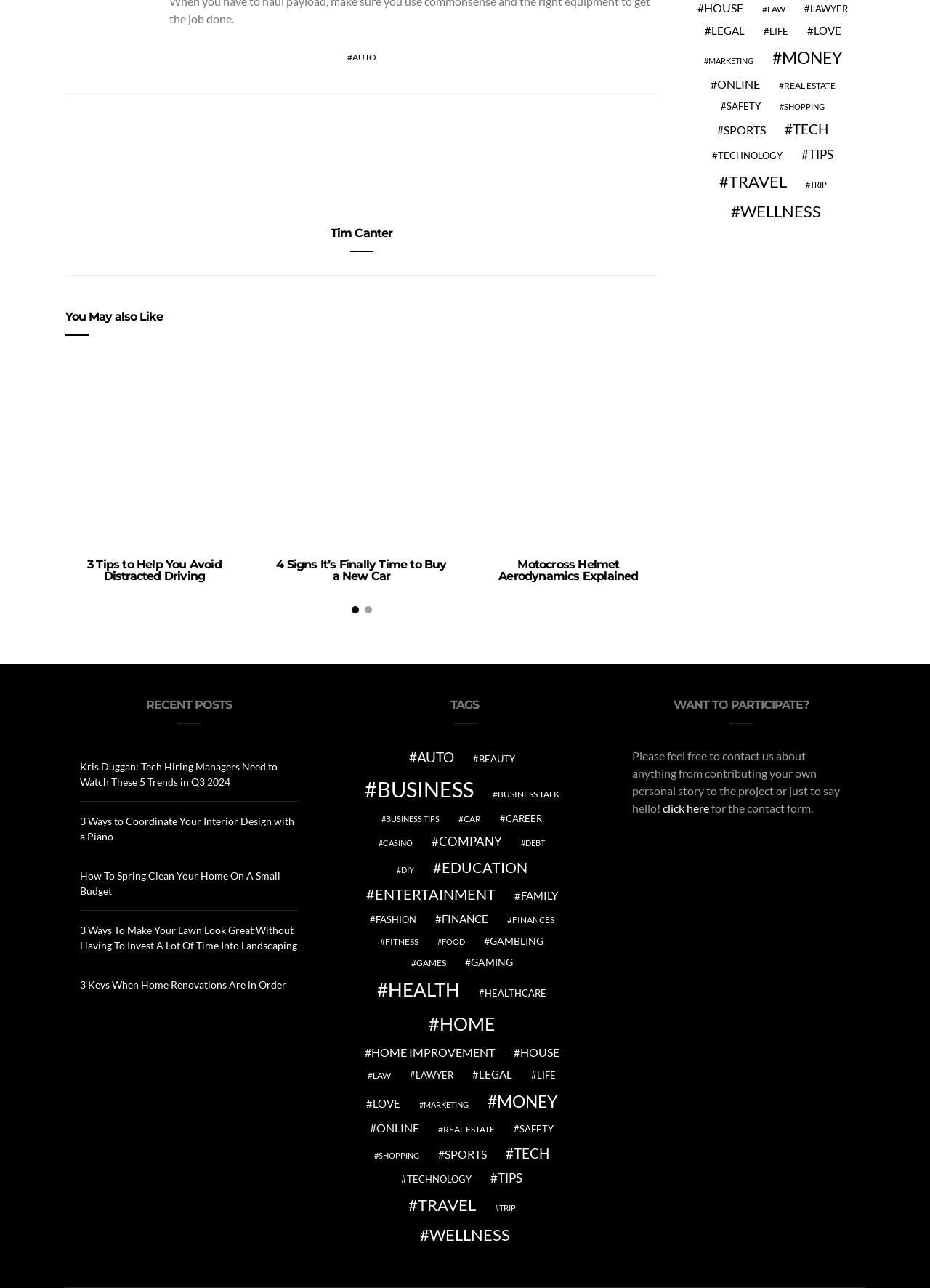Please specify the bounding box coordinates of the clickable region necessary for completing the following instruction: "Read article about Motocross Helmet Aerodynamics Explained". The coordinates must consist of four float numbers between 0 and 1, i.e., [left, top, right, bottom].

[0.536, 0.433, 0.686, 0.453]